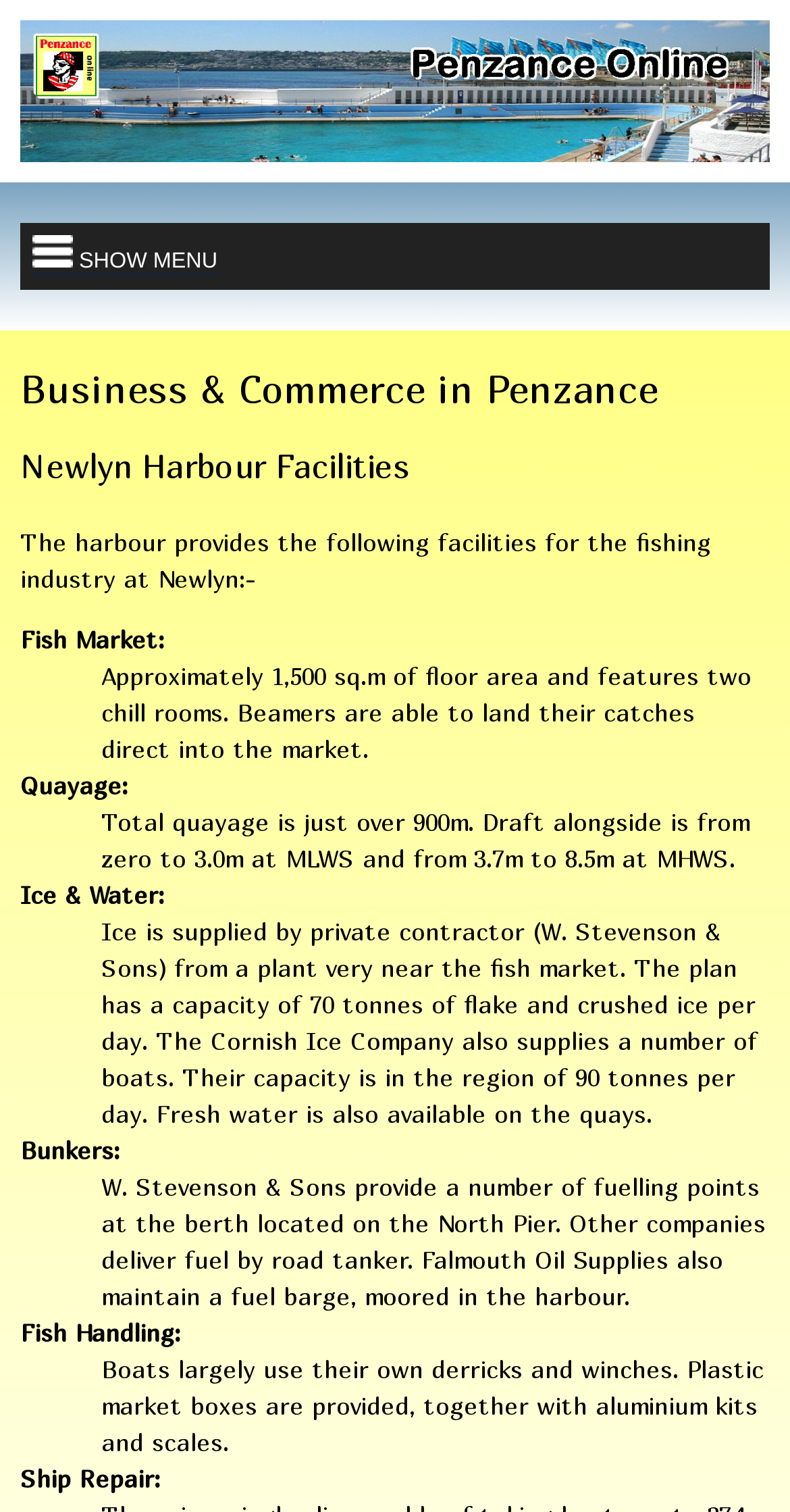How many fuelling points are provided by W. Stevenson & Sons?
Please answer the question with a detailed response using the information from the screenshot.

According to the webpage, W. Stevenson & Sons provide a number of fuelling points at the berth located on the North Pier, but the exact number is not specified.